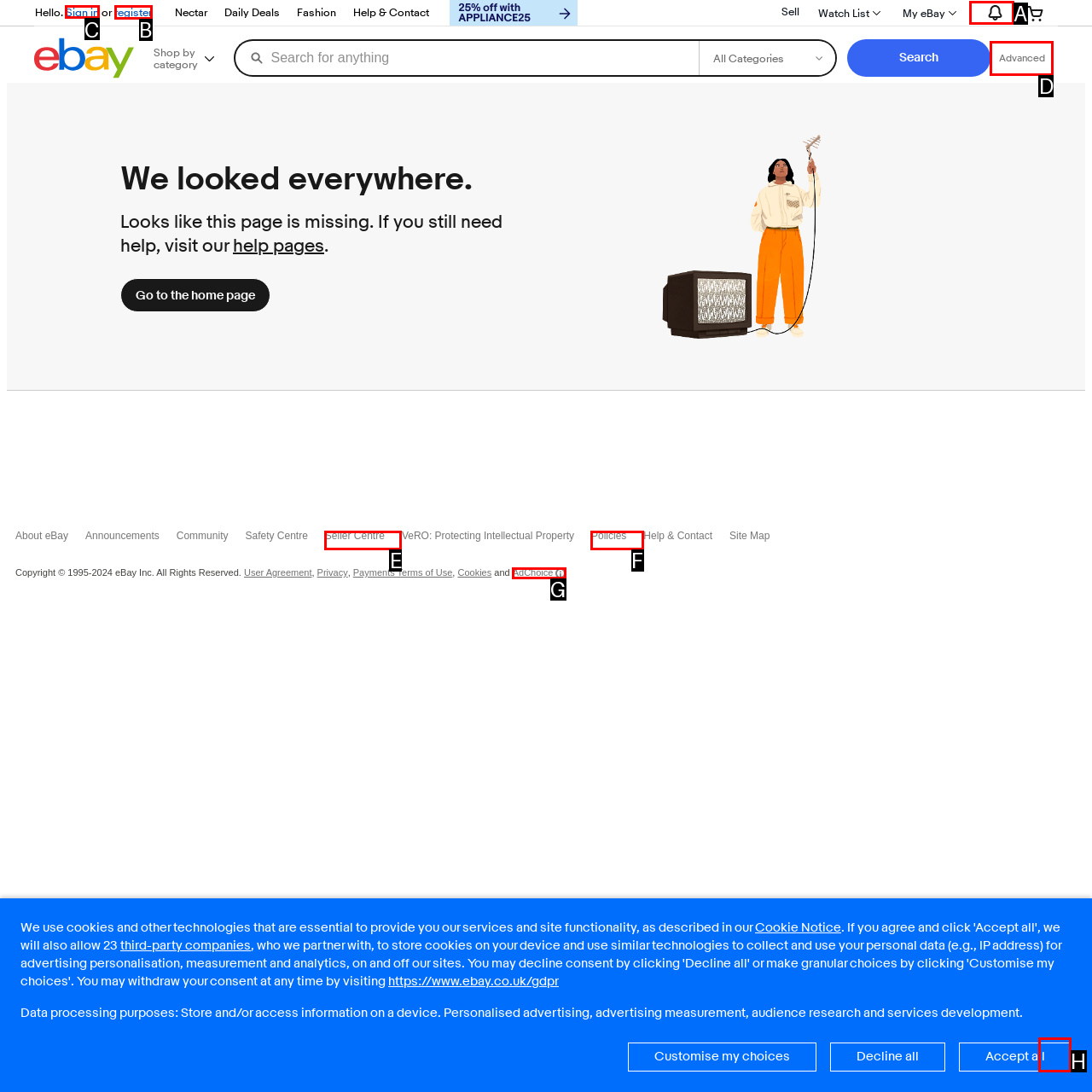Identify the correct HTML element to click to accomplish this task: Sign in
Respond with the letter corresponding to the correct choice.

C